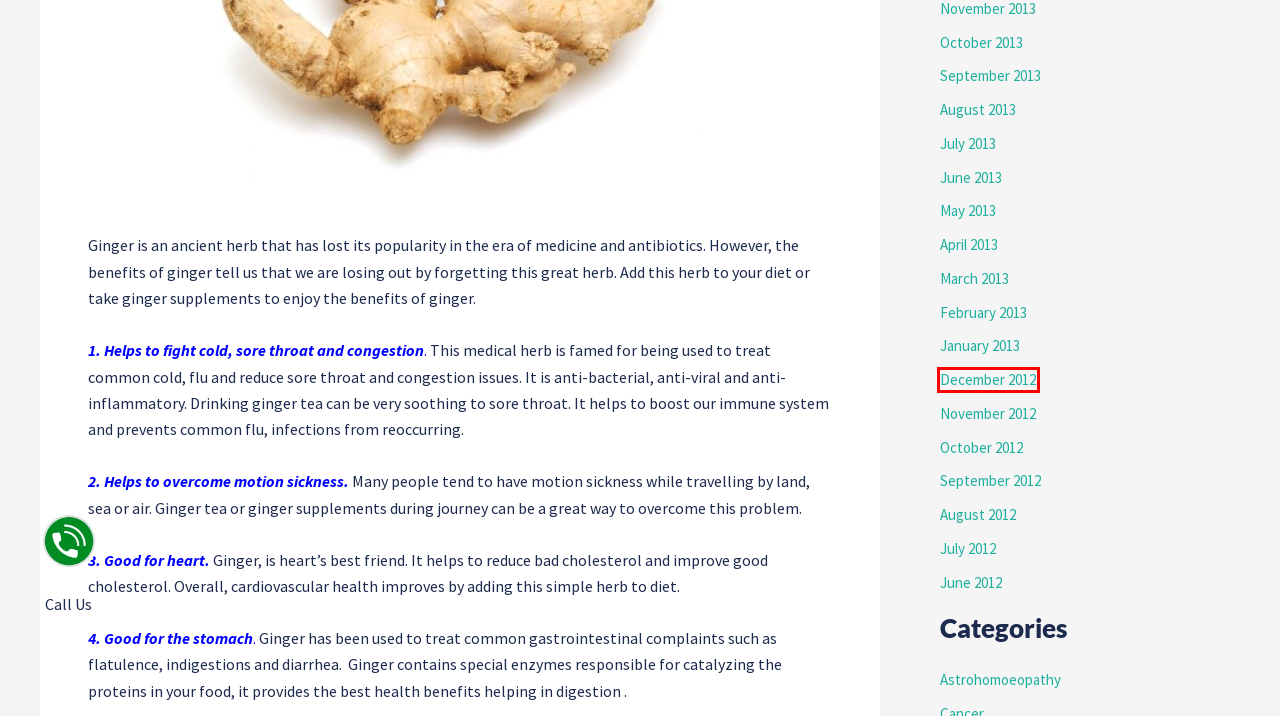Review the screenshot of a webpage that includes a red bounding box. Choose the webpage description that best matches the new webpage displayed after clicking the element within the bounding box. Here are the candidates:
A. Community Support -
B. Blogs -
C. December 2013 -
D. Contact Us -
E. Specialities -
F. FAQ's -
G. Astrohomoeopathy -
H. December 2012 -

H